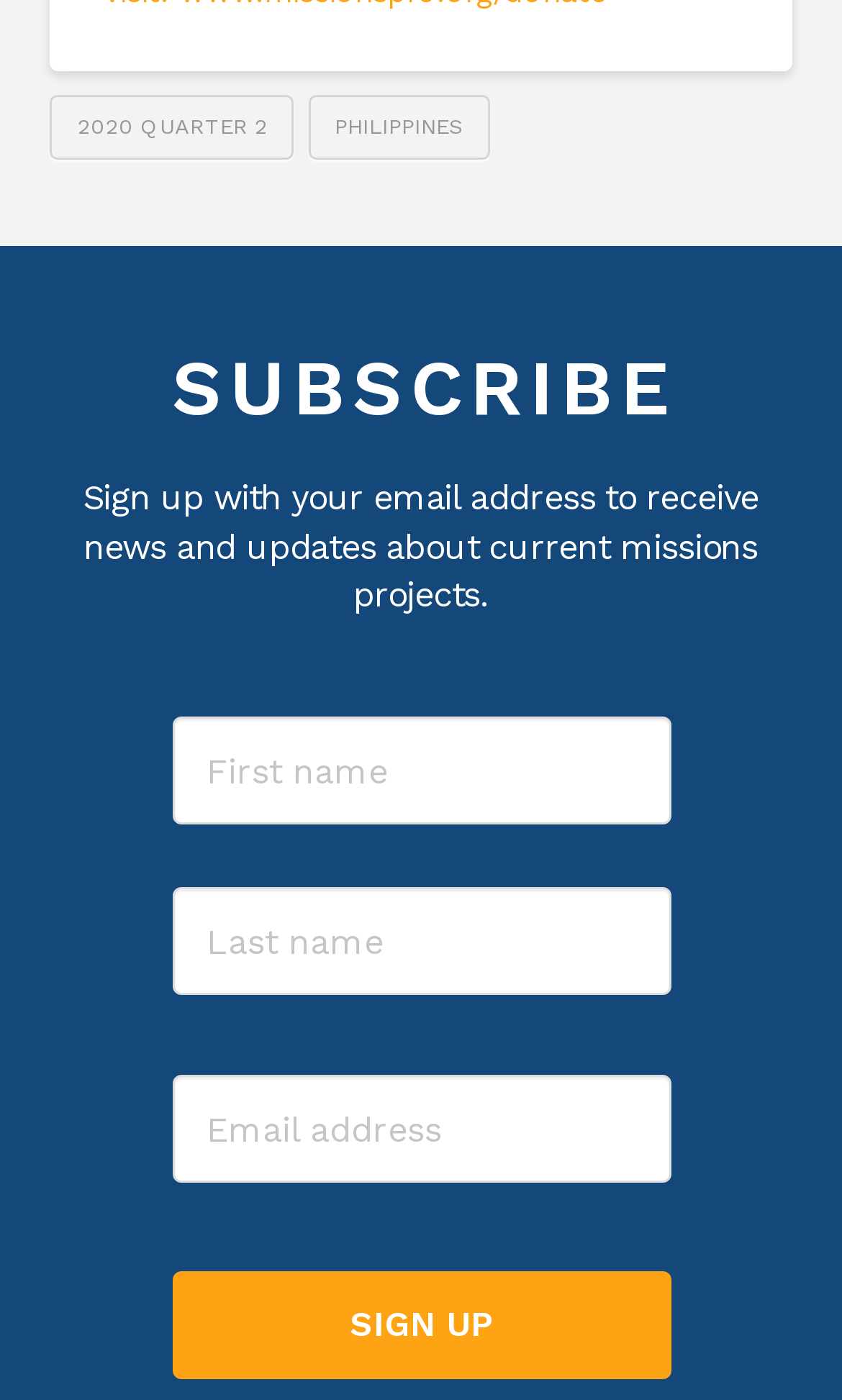What information is required to sign up?
Using the image, give a concise answer in the form of a single word or short phrase.

Name and Email